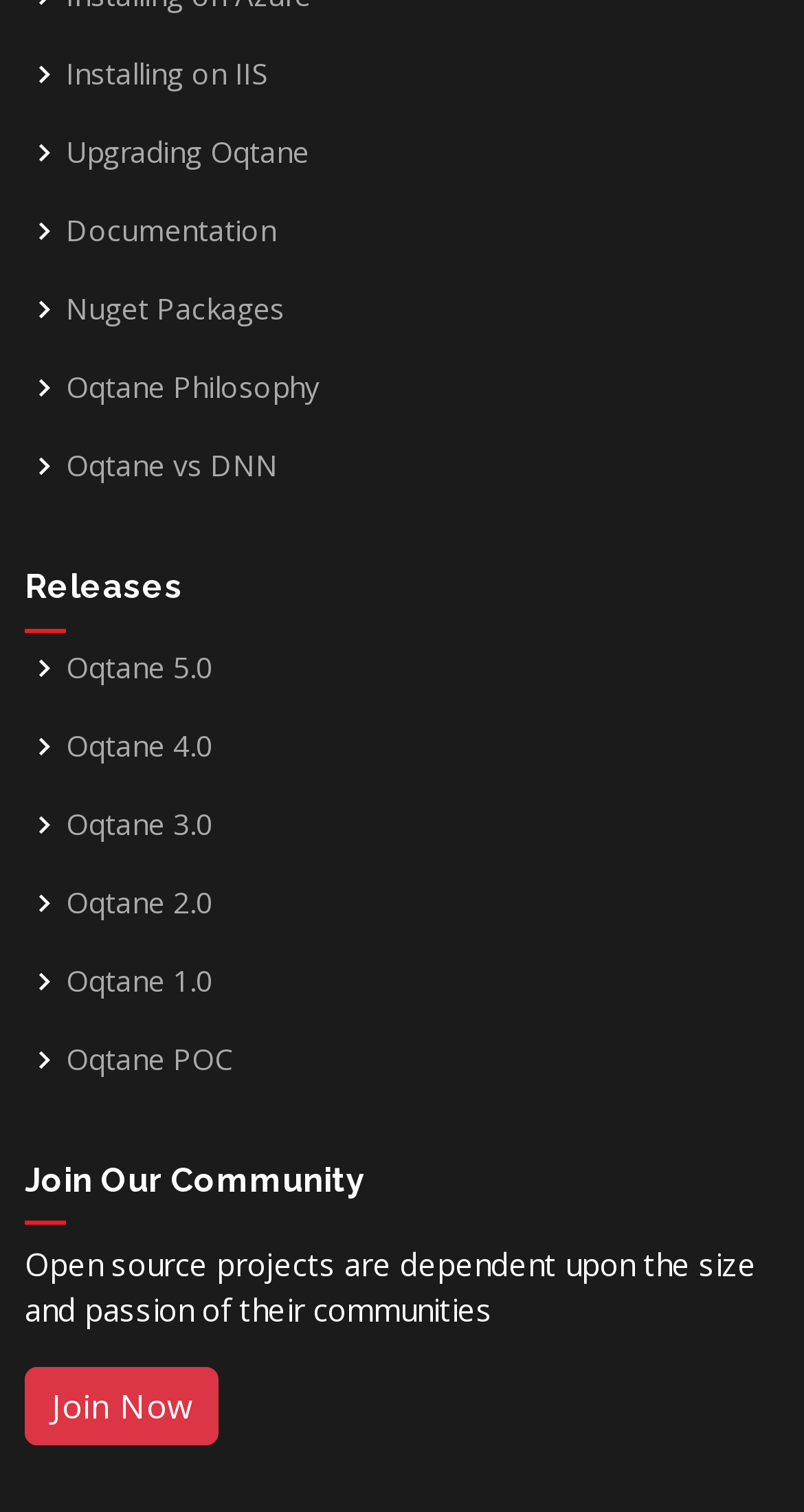Identify the bounding box coordinates of the specific part of the webpage to click to complete this instruction: "Join the community".

[0.031, 0.904, 0.272, 0.956]